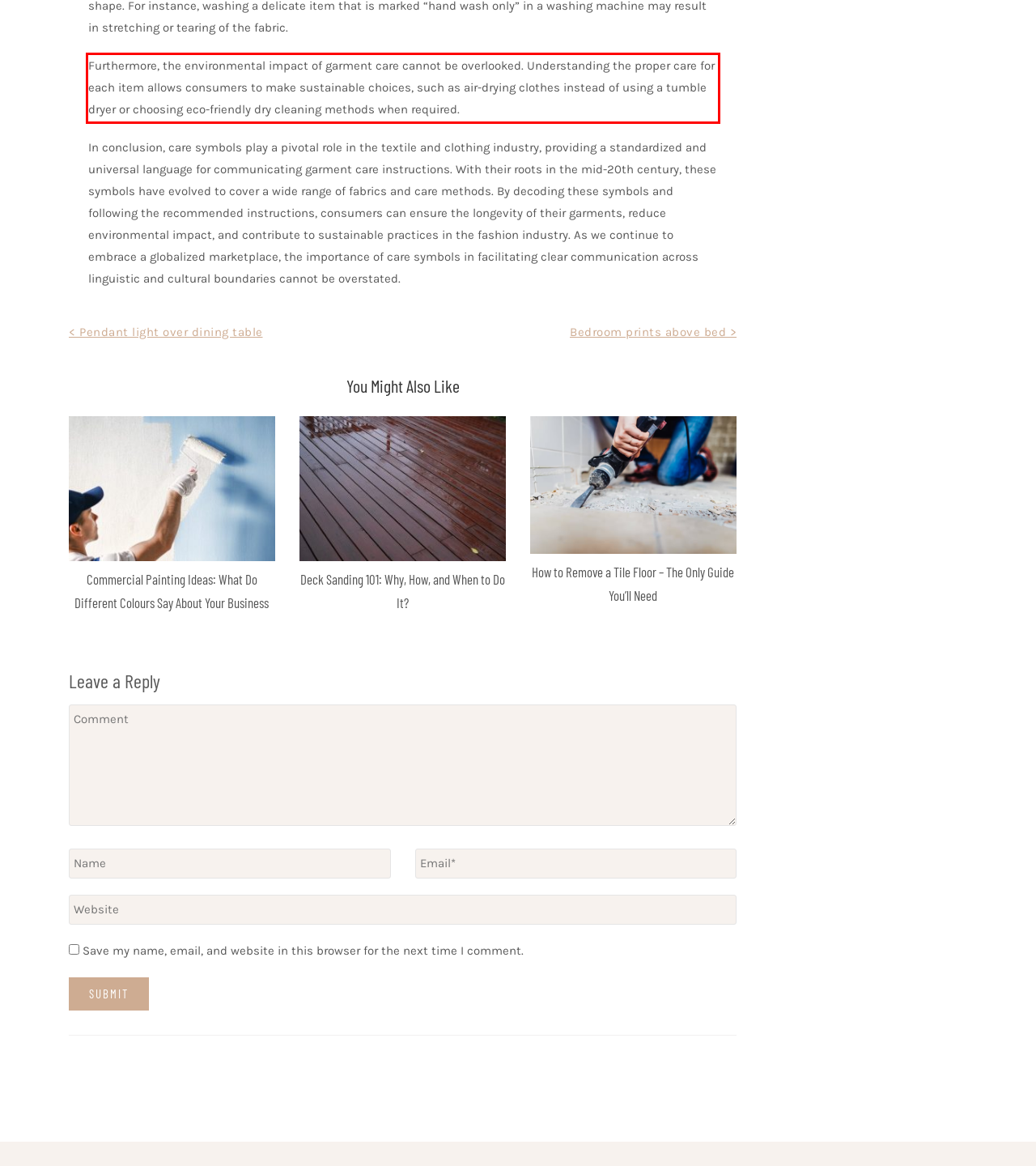Please examine the screenshot of the webpage and read the text present within the red rectangle bounding box.

Furthermore, the environmental impact of garment care cannot be overlooked. Understanding the proper care for each item allows consumers to make sustainable choices, such as air-drying clothes instead of using a tumble dryer or choosing eco-friendly dry cleaning methods when required.